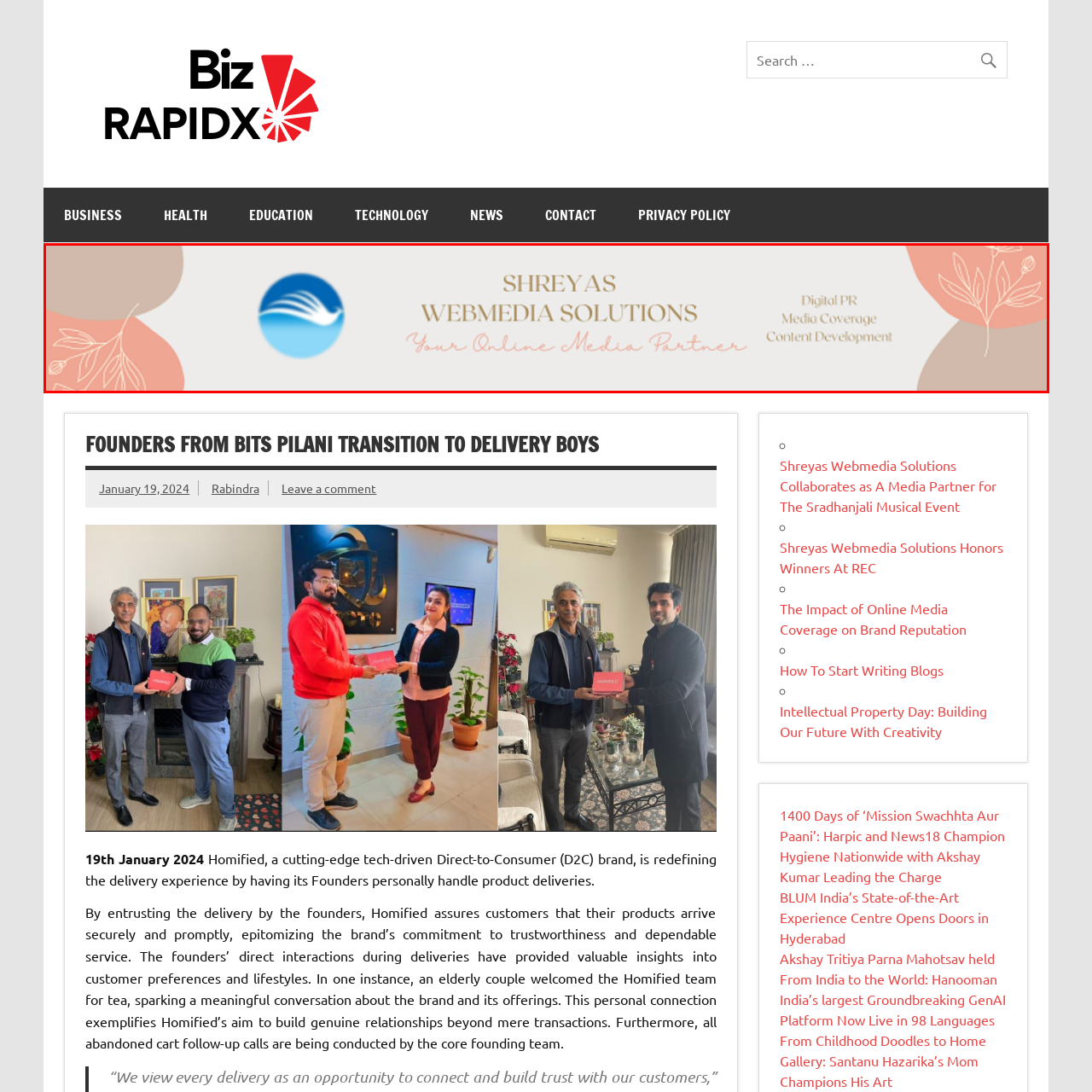Examine the red-bounded region in the image and describe it in detail.

The image showcases the branding of Shreyas Webmedia Solutions, presented in an elegant design that blends professionalism with a touch of creativity. The logo prominently features a blue and white wave-like graphic, symbolizing dynamic movement and progress. Accompanying this visual is the name "Shreyas Webmedia Solutions" displayed in a sophisticated gold font, emphasizing their status as a trusted partner in the digital landscape. Below the name, the tagline "Your Online Media Partner" is rendered in a complimentary soft pink script, reinforcing their commitment to providing tailored digital services. The background combines soft pastel hues with floral motifs and gentle shapes, creating a warm and inviting atmosphere that aligns with their offerings in digital PR, media coverage, and content development.